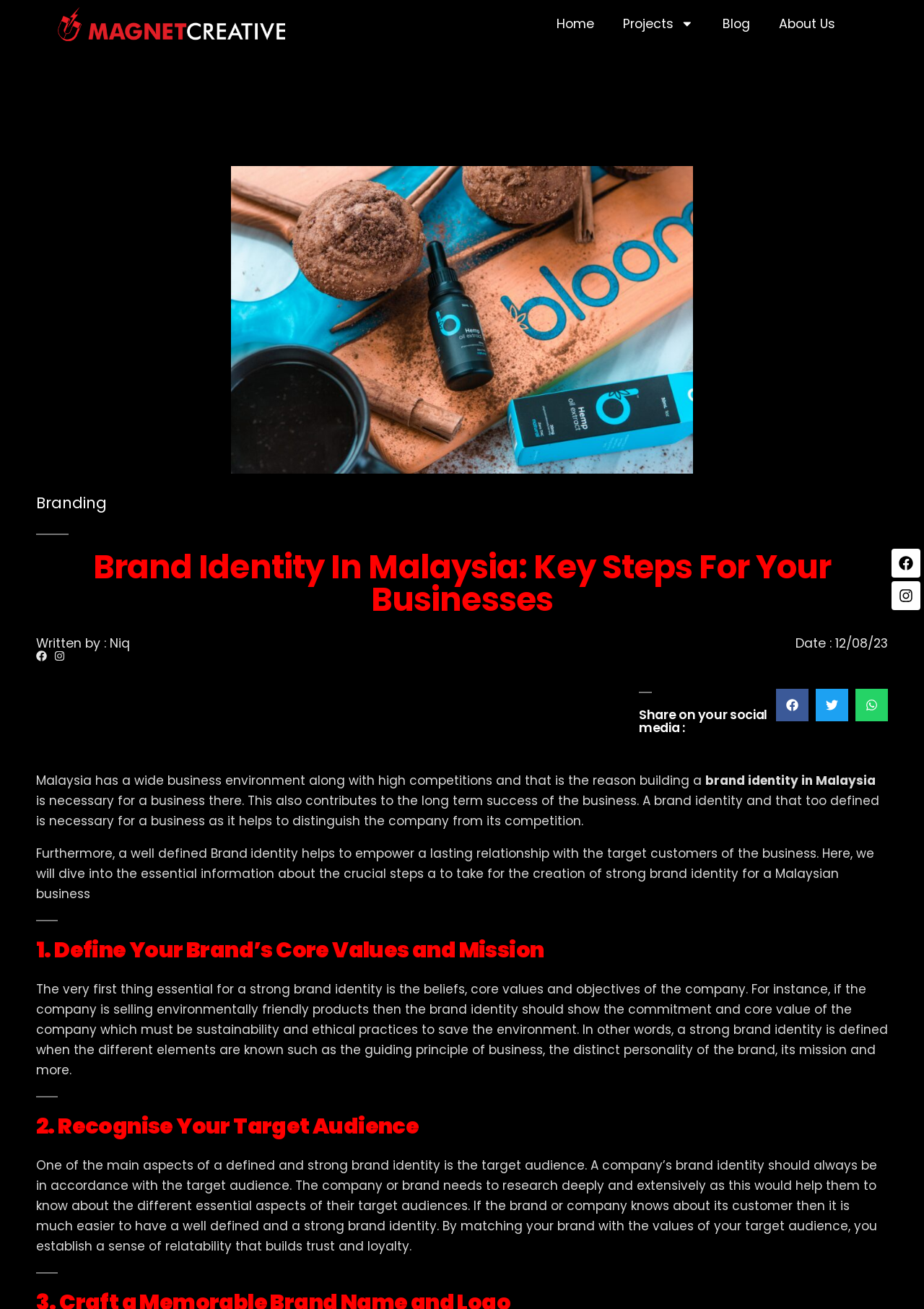Predict the bounding box of the UI element based on the description: "About Us". The coordinates should be four float numbers between 0 and 1, formatted as [left, top, right, bottom].

[0.827, 0.006, 0.919, 0.031]